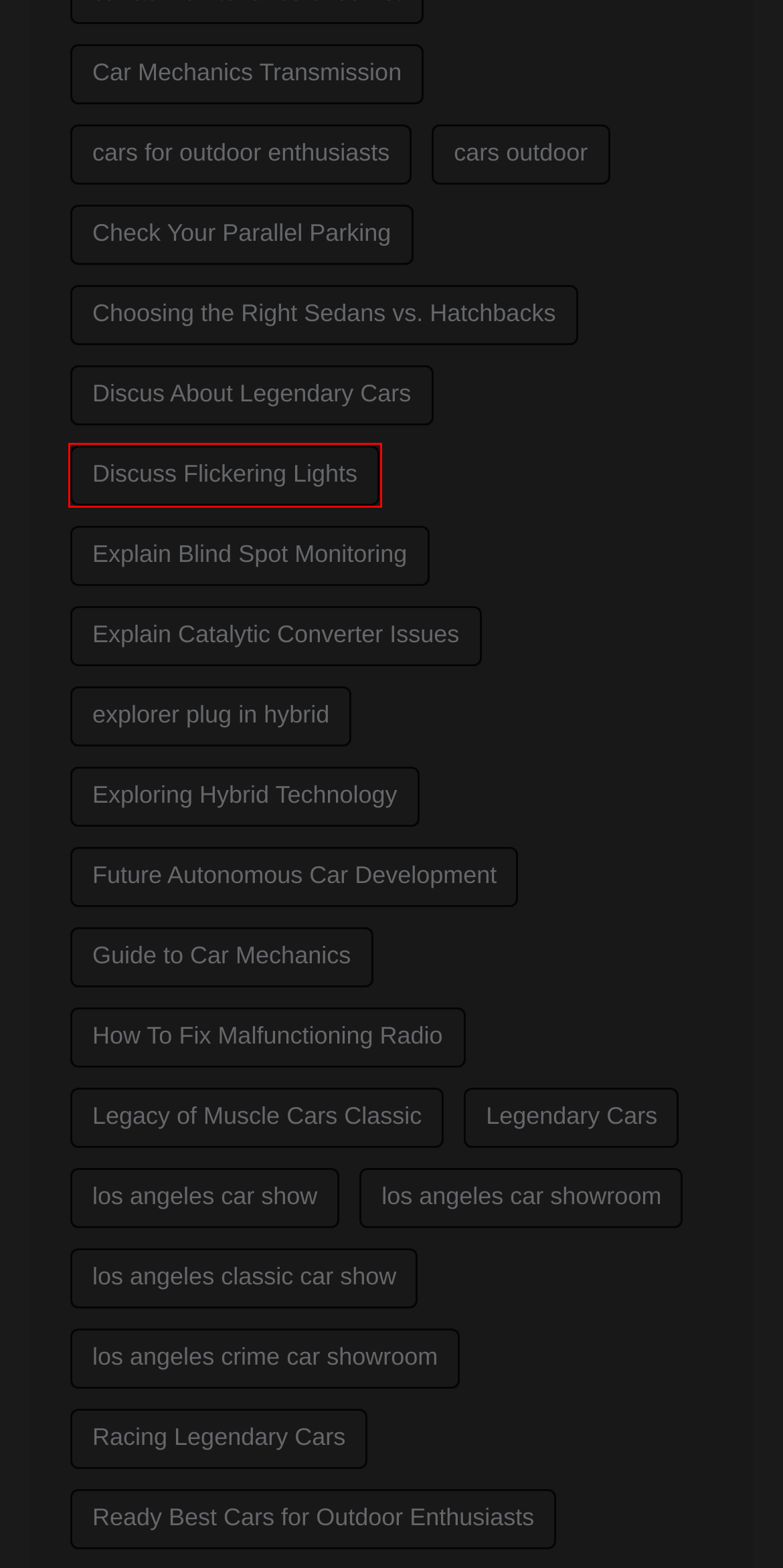Using the screenshot of a webpage with a red bounding box, pick the webpage description that most accurately represents the new webpage after the element inside the red box is clicked. Here are the candidates:
A. los angeles crime car showroom – Motorz.ca
B. Explain Blind Spot Monitoring – Motorz.ca
C. Legacy of Muscle Cars Classic – Motorz.ca
D. cars outdoor – Motorz.ca
E. Guide to Car Mechanics – Motorz.ca
F. los angeles car showroom – Motorz.ca
G. cars for outdoor enthusiasts – Motorz.ca
H. Discuss Flickering Lights – Motorz.ca

H